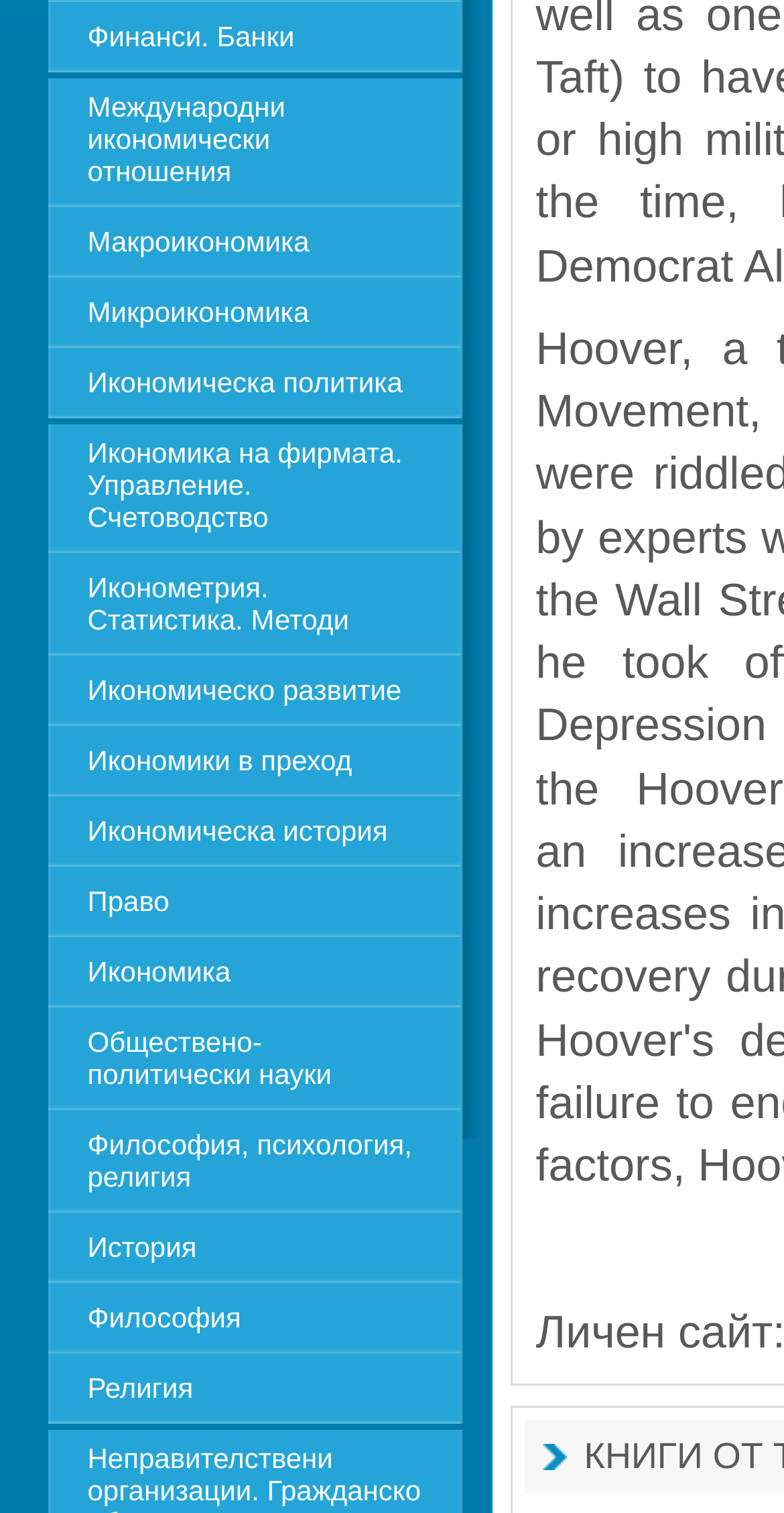How many links are related to economics?
Give a one-word or short-phrase answer derived from the screenshot.

9